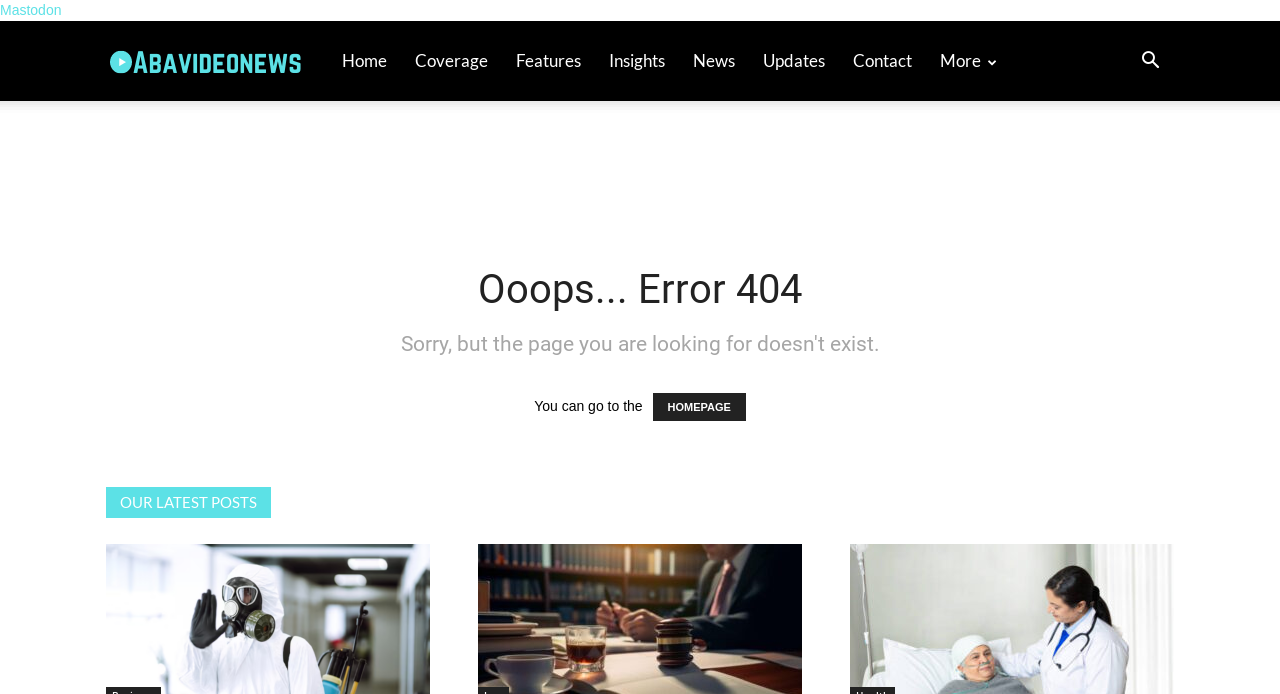Give a one-word or short-phrase answer to the following question: 
Where can the user go instead of the current page?

HOMEPAGE